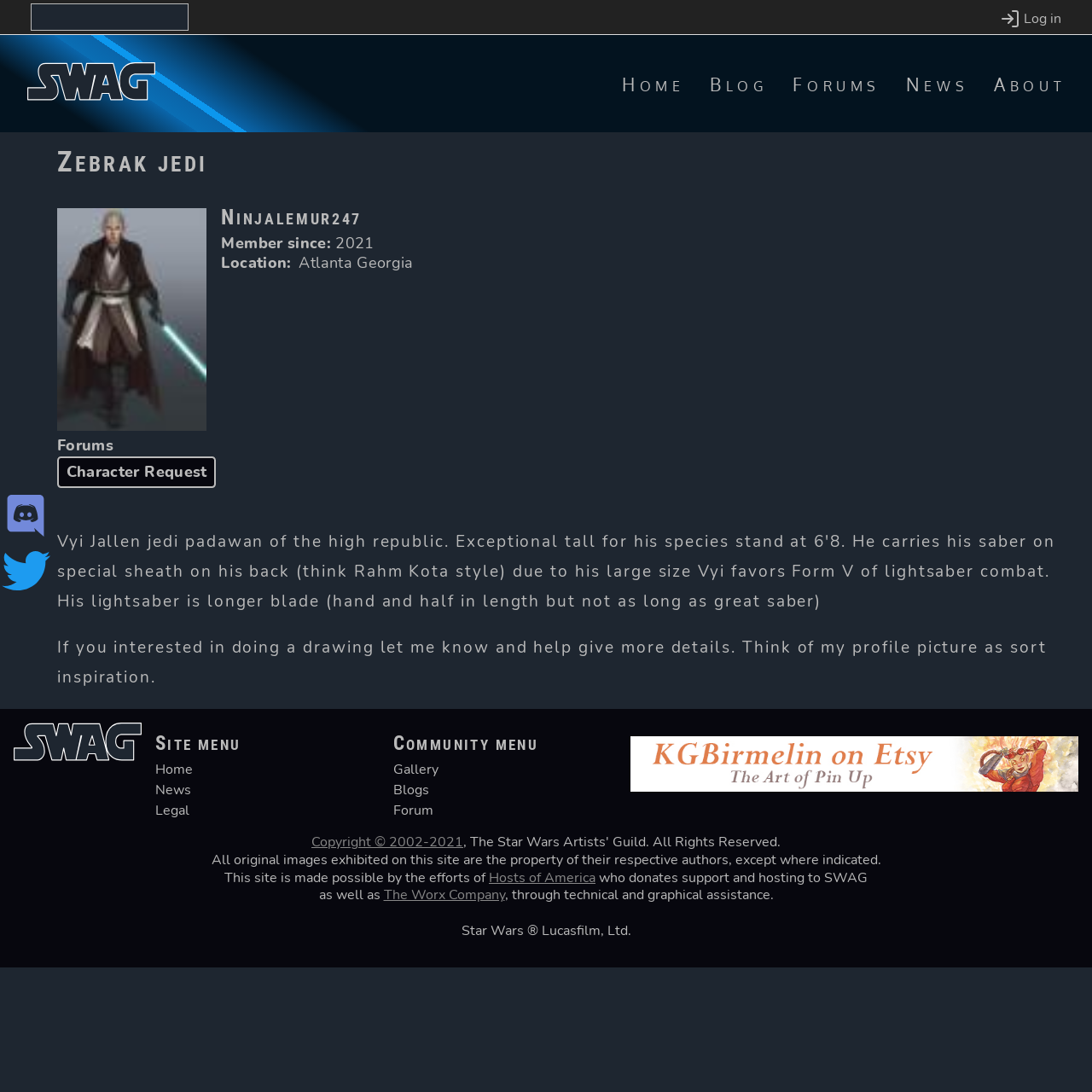What is the location of the user?
Based on the image, give a one-word or short phrase answer.

Atlanta Georgia